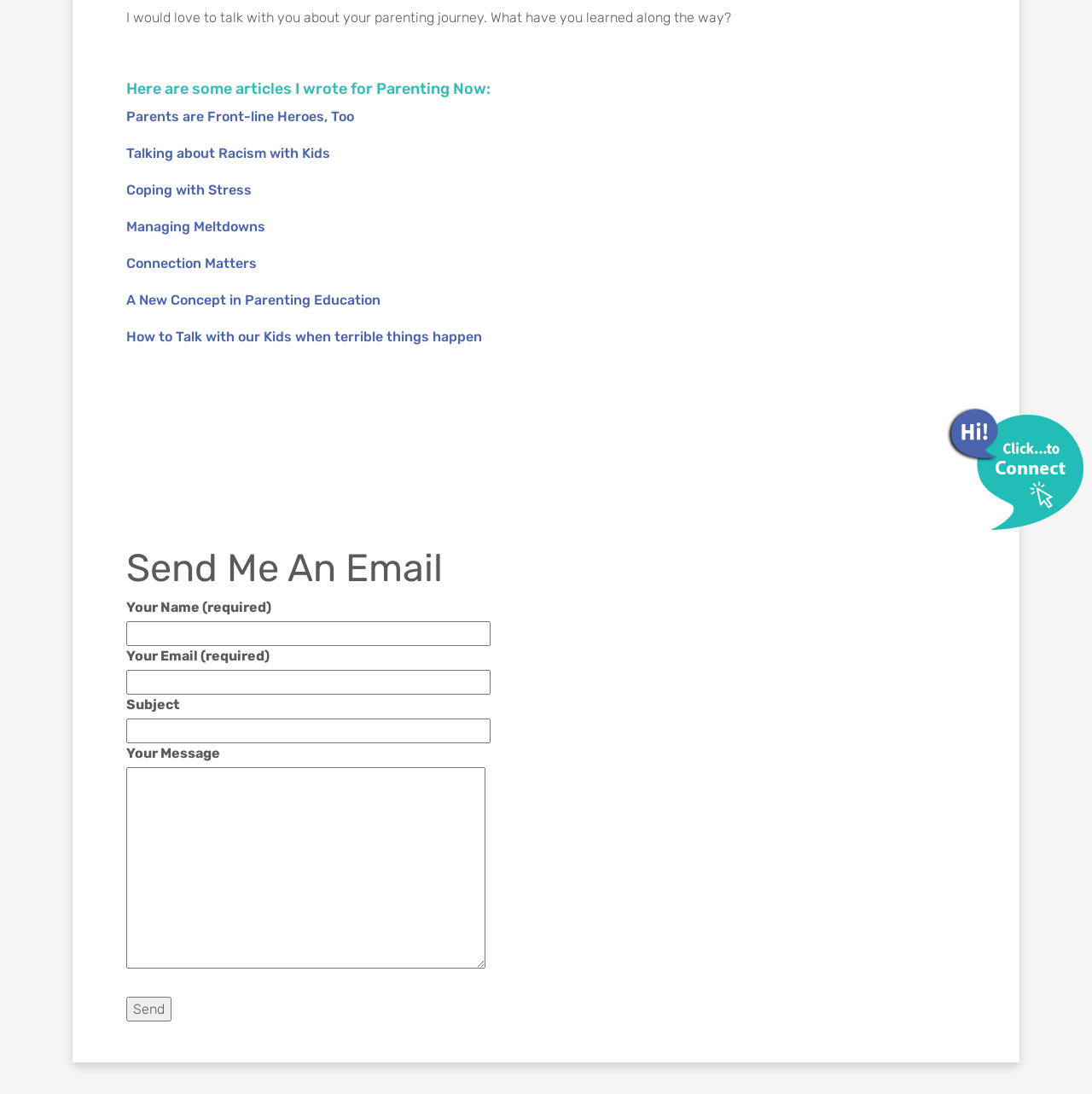Give the bounding box coordinates for the element described by: "name="your-subject"".

[0.116, 0.657, 0.449, 0.68]